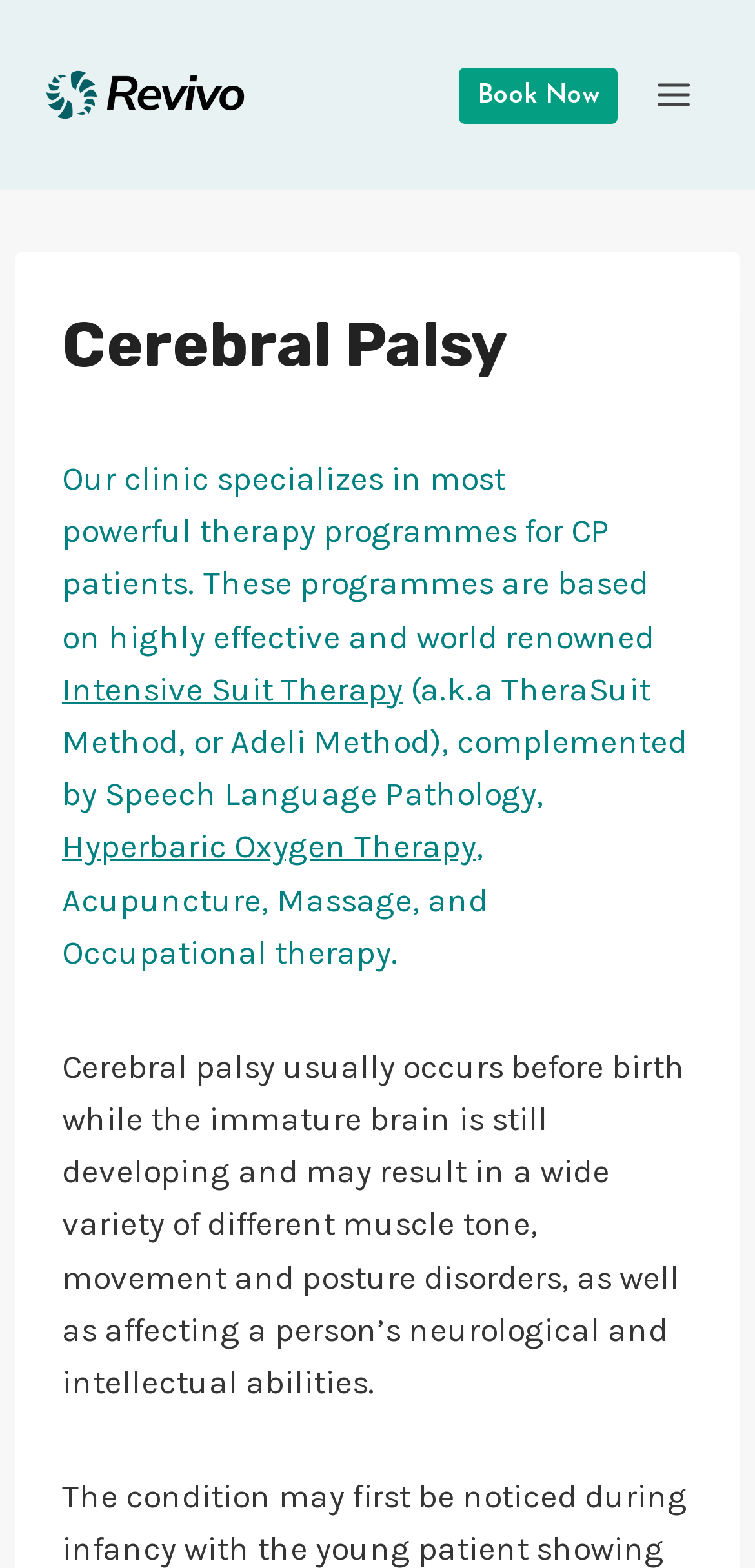Determine the bounding box coordinates (top-left x, top-left y, bottom-right x, bottom-right y) of the UI element described in the following text: Toggle Menu

[0.844, 0.041, 0.938, 0.08]